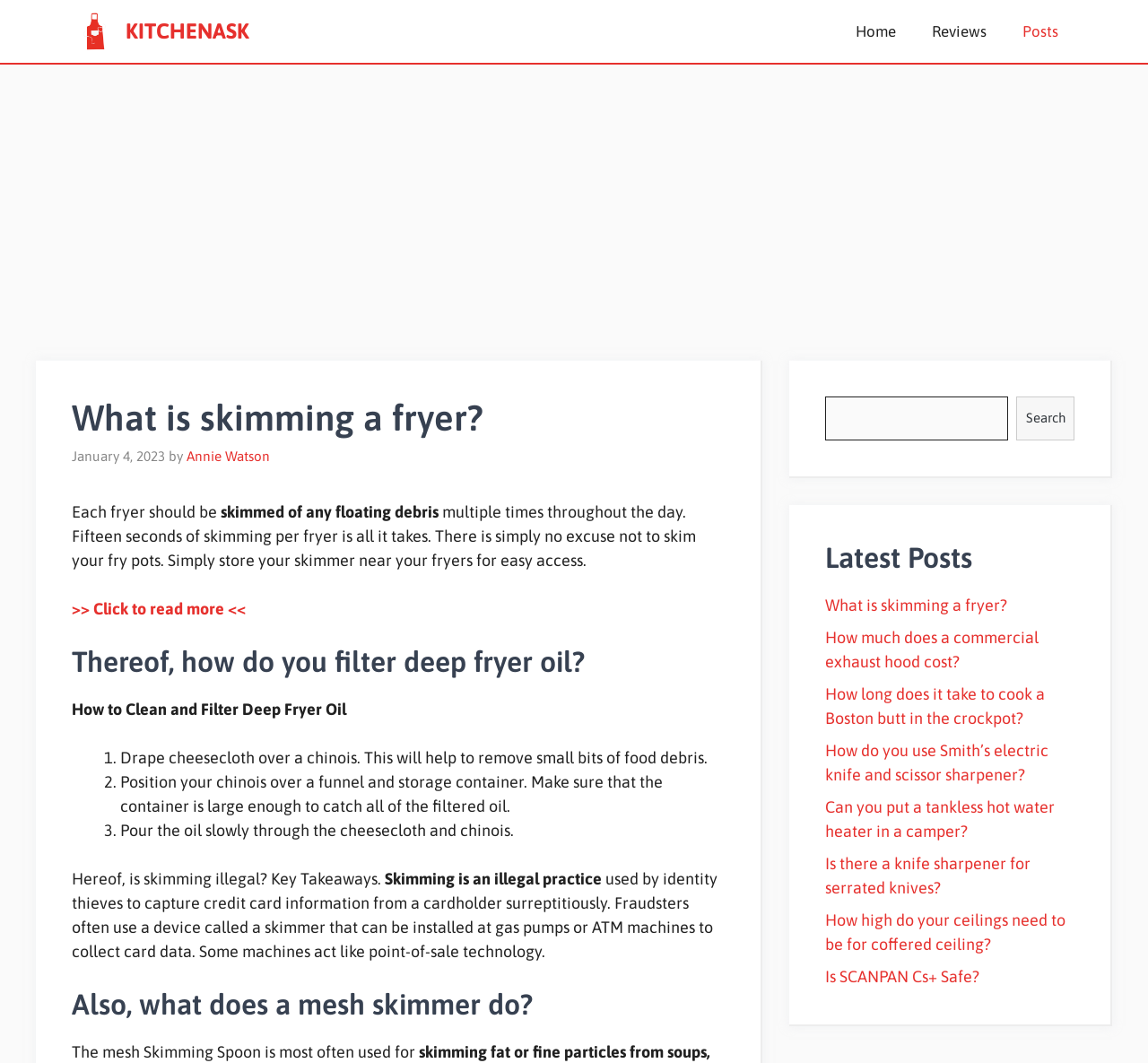Locate the bounding box coordinates of the region to be clicked to comply with the following instruction: "Click the '>> Click to read more <<' link". The coordinates must be four float numbers between 0 and 1, in the form [left, top, right, bottom].

[0.062, 0.563, 0.214, 0.581]